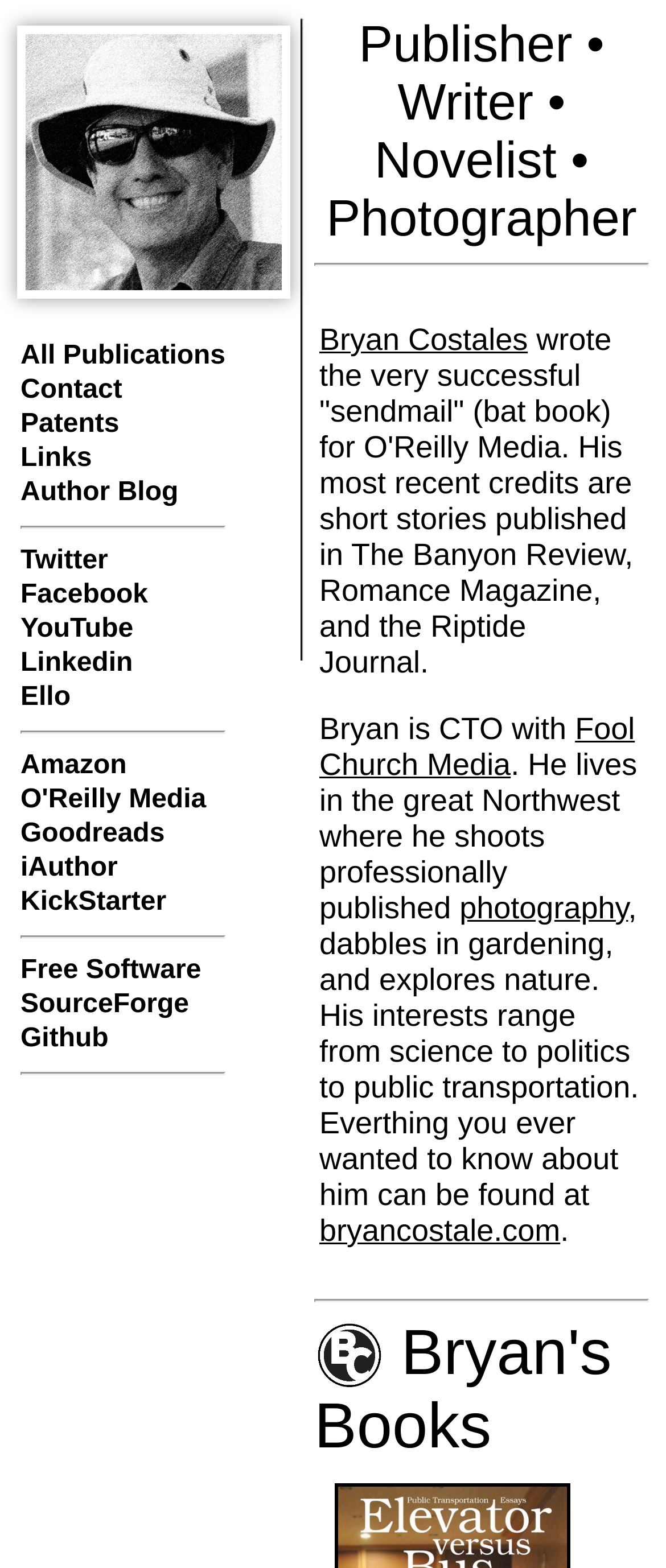Identify the bounding box coordinates necessary to click and complete the given instruction: "Check out Bryan's 'photography'".

[0.69, 0.568, 0.943, 0.59]